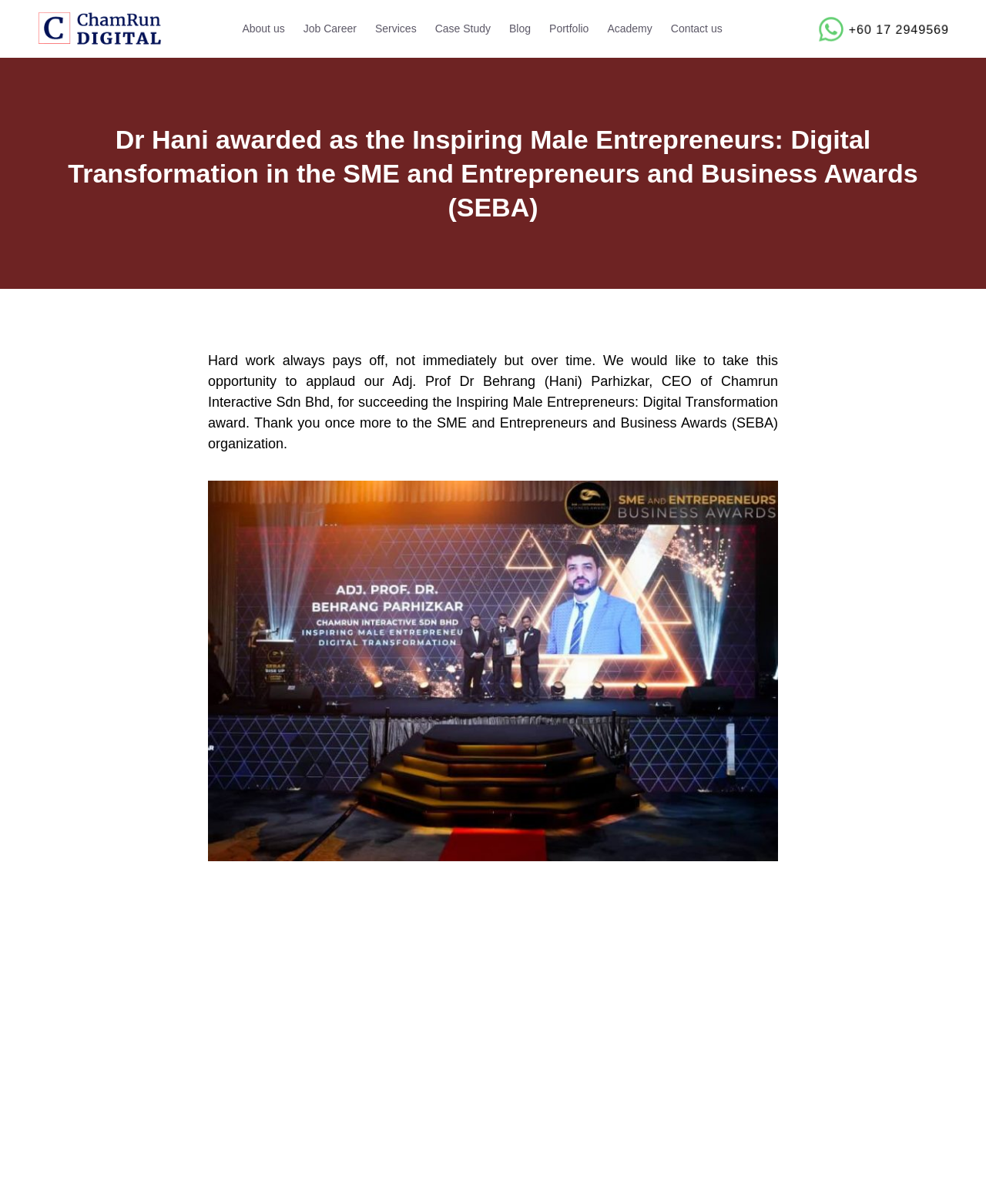Determine the bounding box coordinates of the clickable region to carry out the instruction: "Go to About us page".

[0.236, 0.0, 0.298, 0.048]